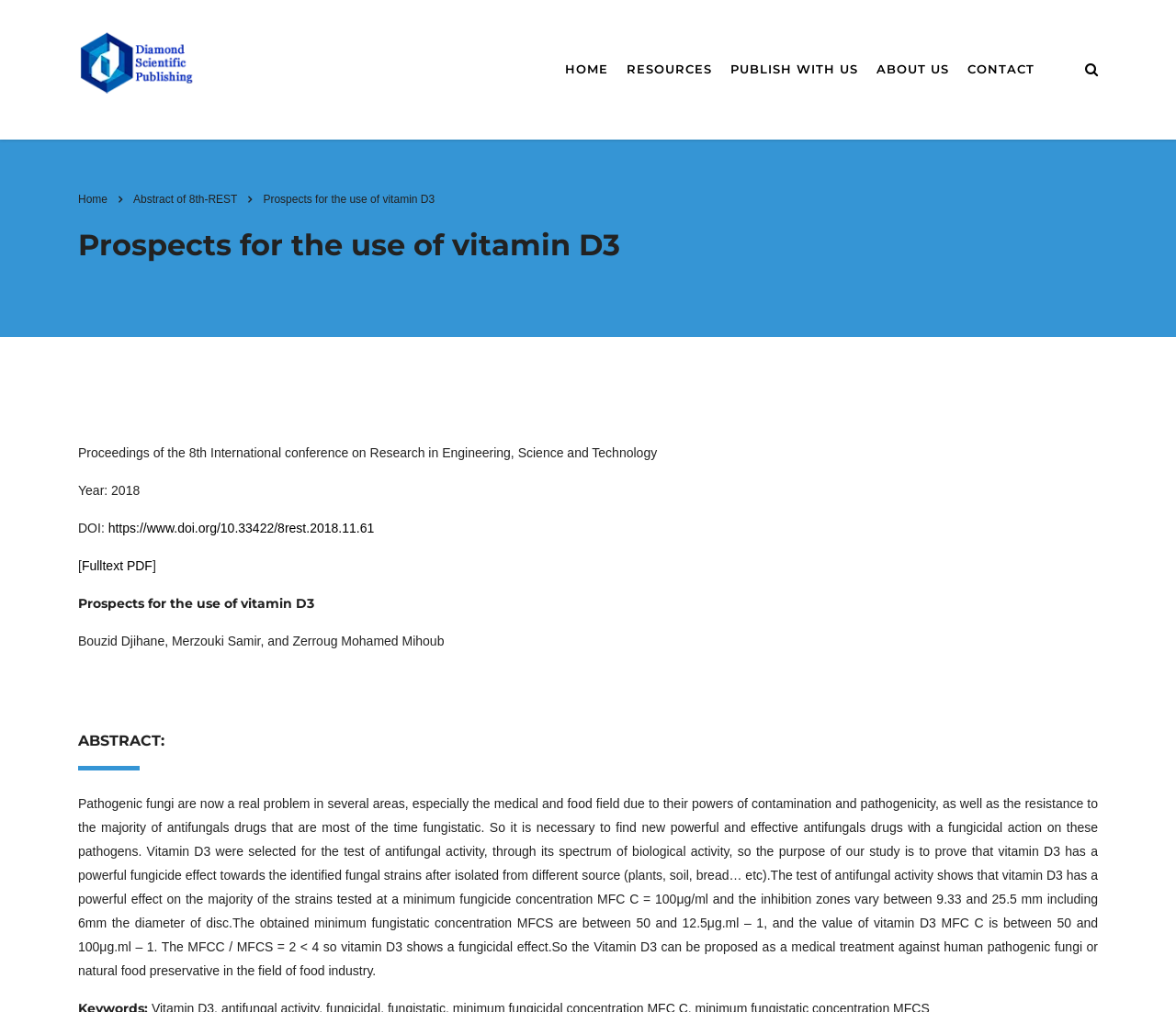Provide a single word or phrase to answer the given question: 
What is the purpose of the study?

To prove vitamin D3 has a powerful fungicide effect